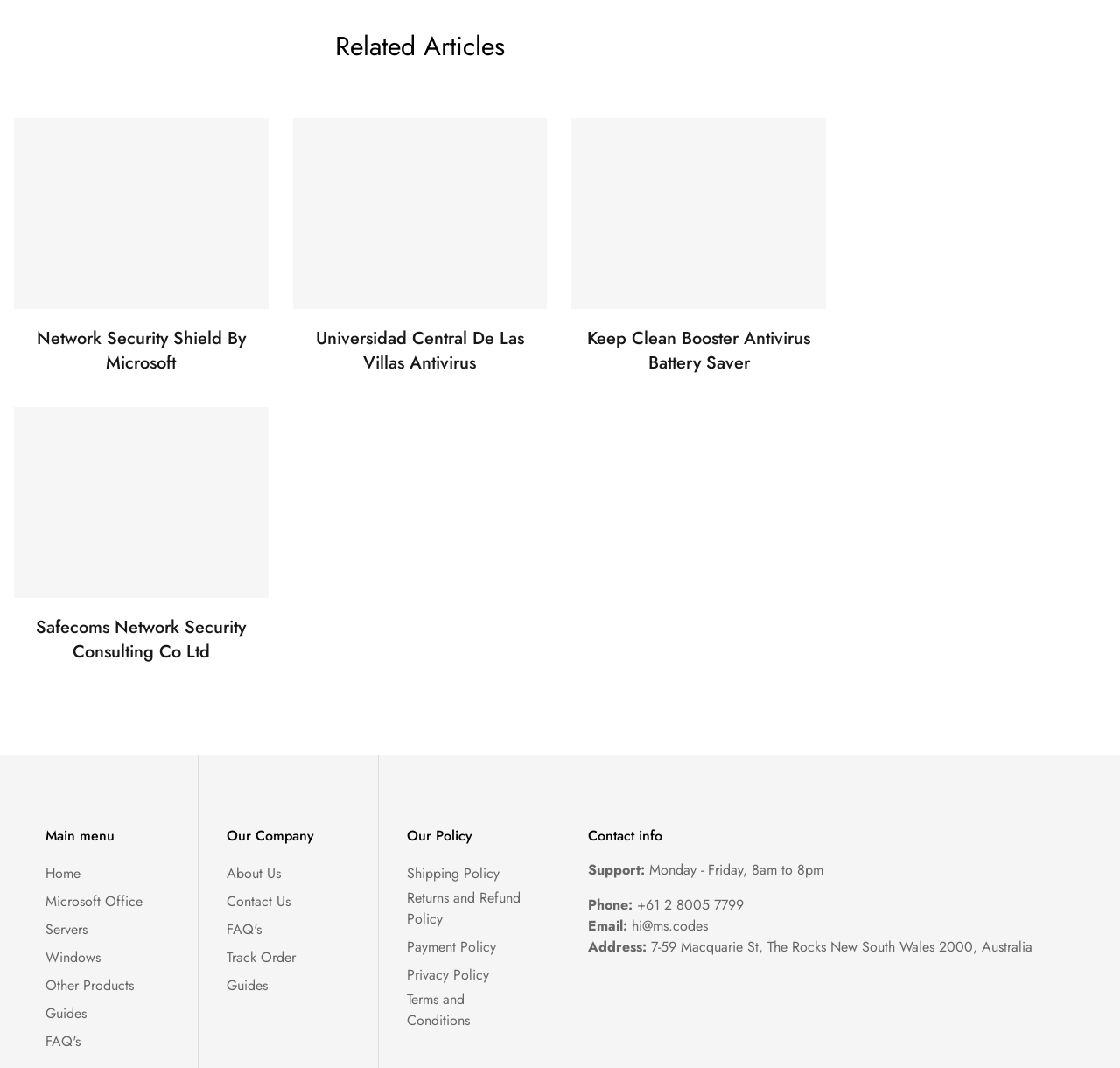Determine the bounding box coordinates for the area you should click to complete the following instruction: "Click on the 'Shipping Policy' link".

[0.364, 0.808, 0.446, 0.828]